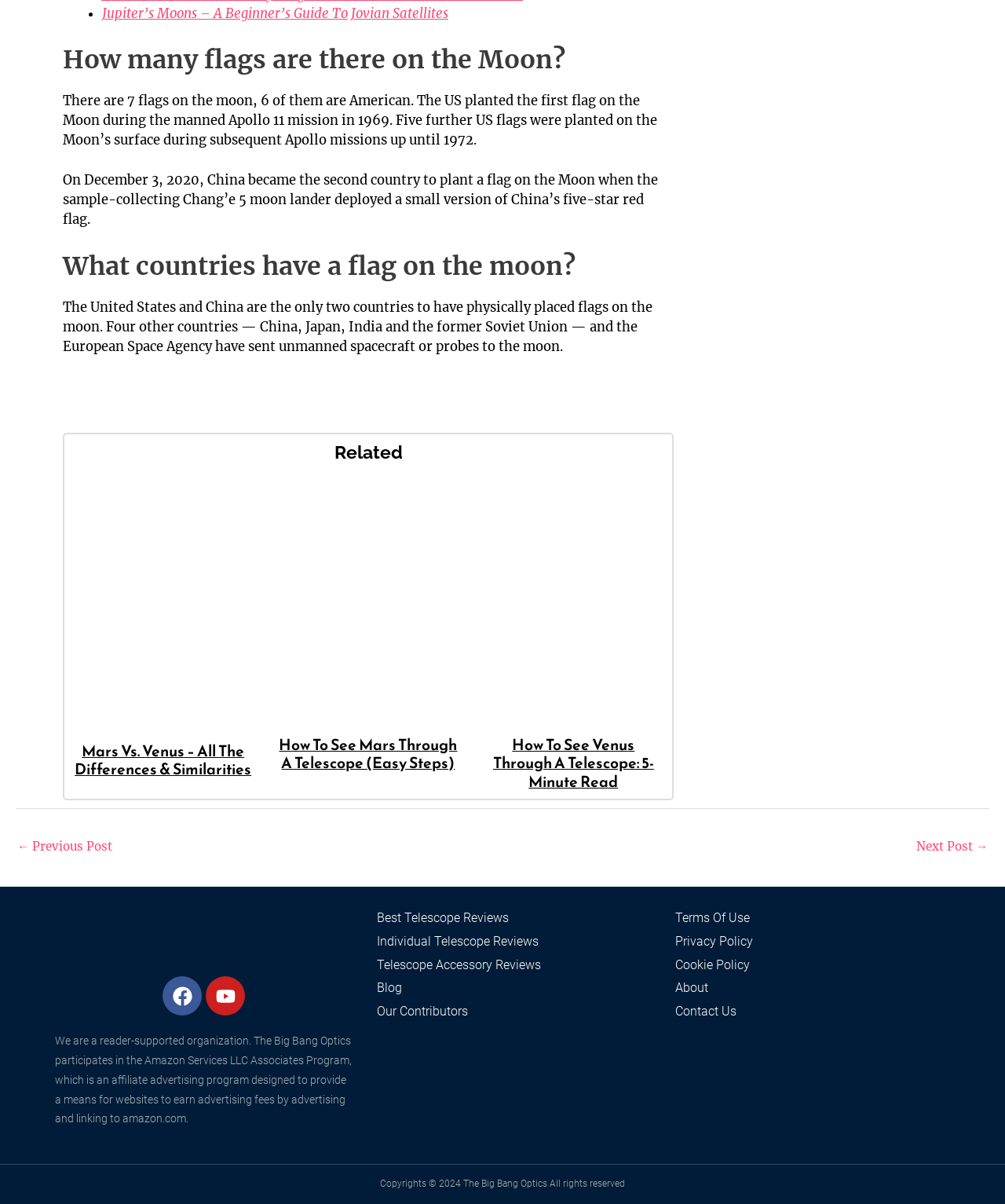Please identify the coordinates of the bounding box for the clickable region that will accomplish this instruction: "Read the article about How To See Mars Through A Telescope".

[0.276, 0.398, 0.457, 0.598]